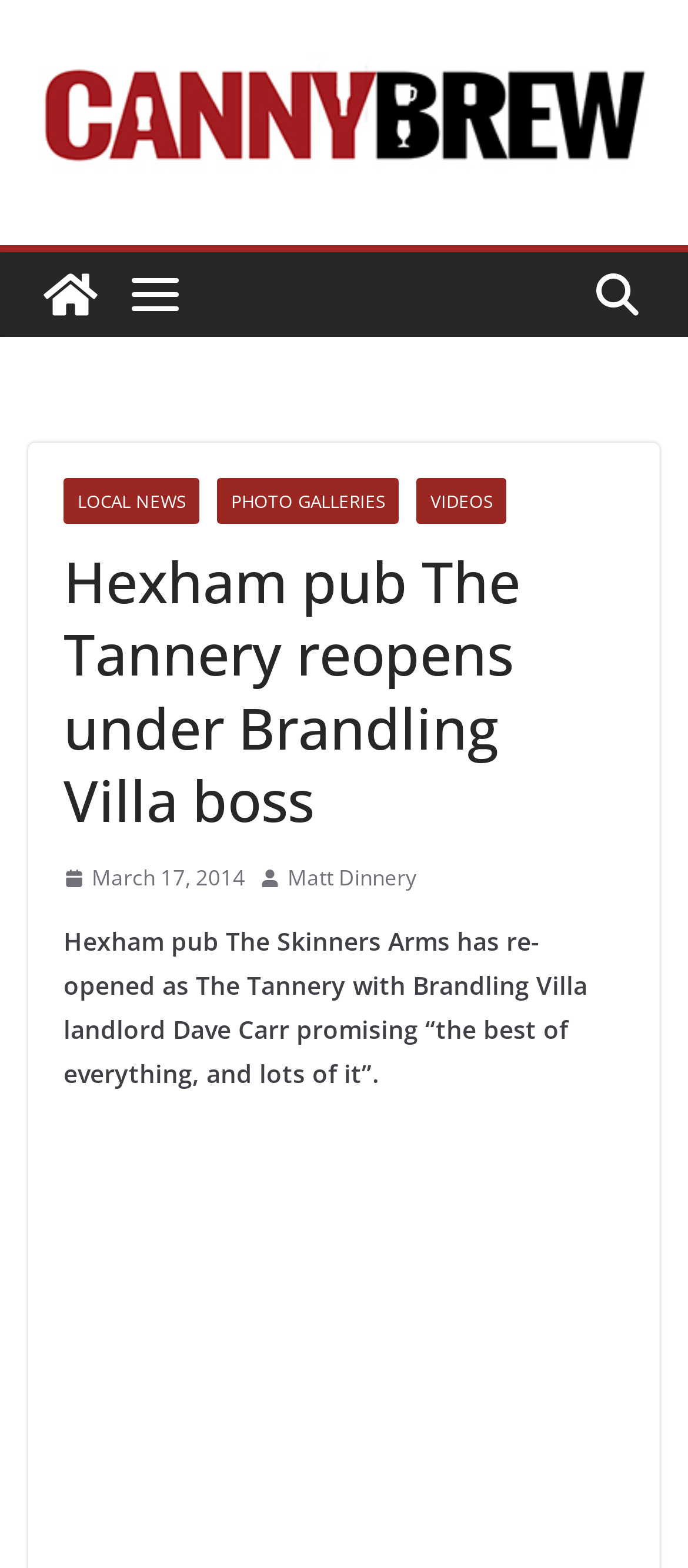Please identify the bounding box coordinates of the region to click in order to complete the task: "Read the article about Hexham pub The Tannery". The coordinates must be four float numbers between 0 and 1, specified as [left, top, right, bottom].

[0.092, 0.589, 0.854, 0.695]